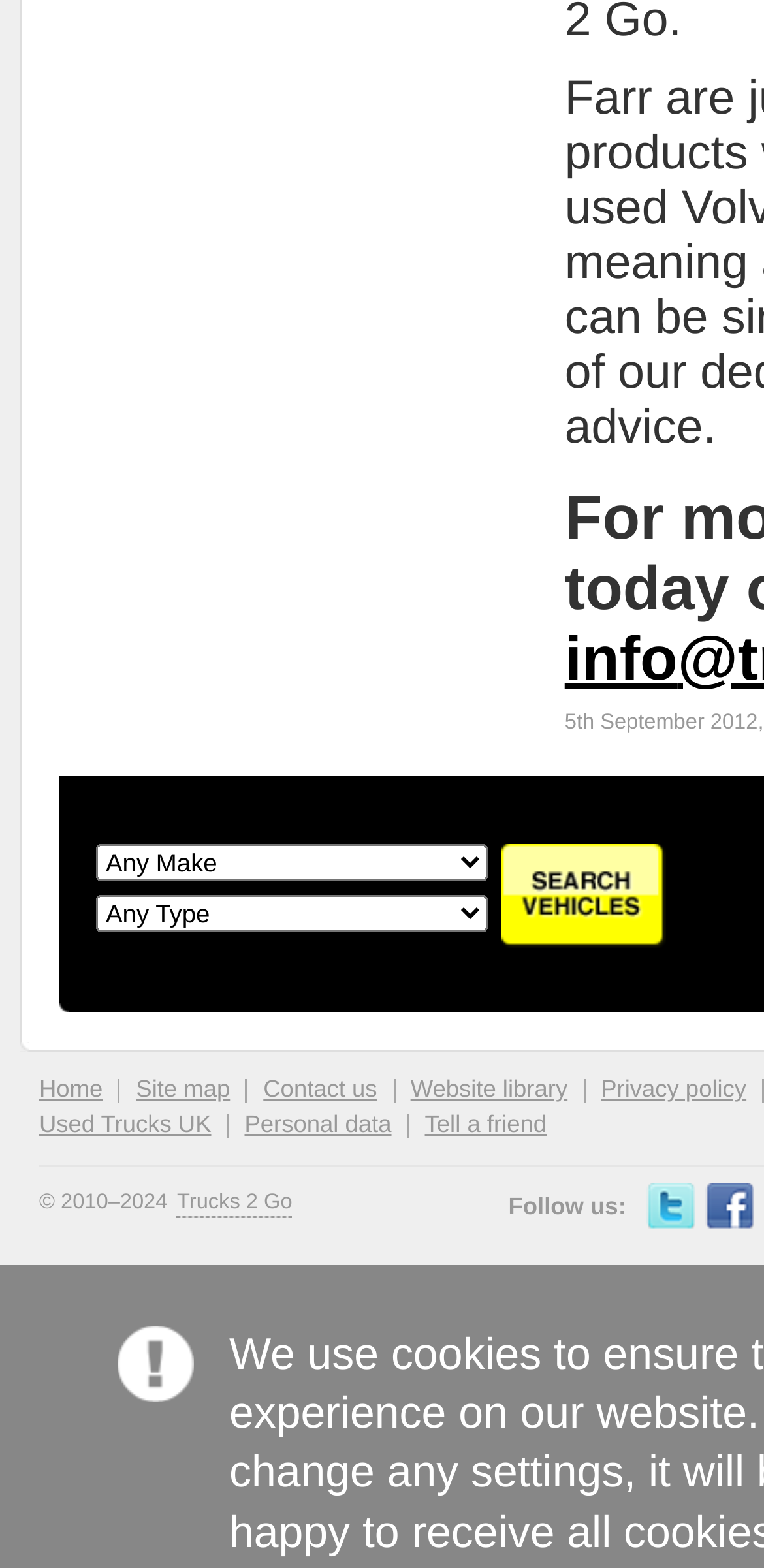Please find the bounding box coordinates of the clickable region needed to complete the following instruction: "Select a make". The bounding box coordinates must consist of four float numbers between 0 and 1, i.e., [left, top, right, bottom].

[0.126, 0.538, 0.638, 0.562]